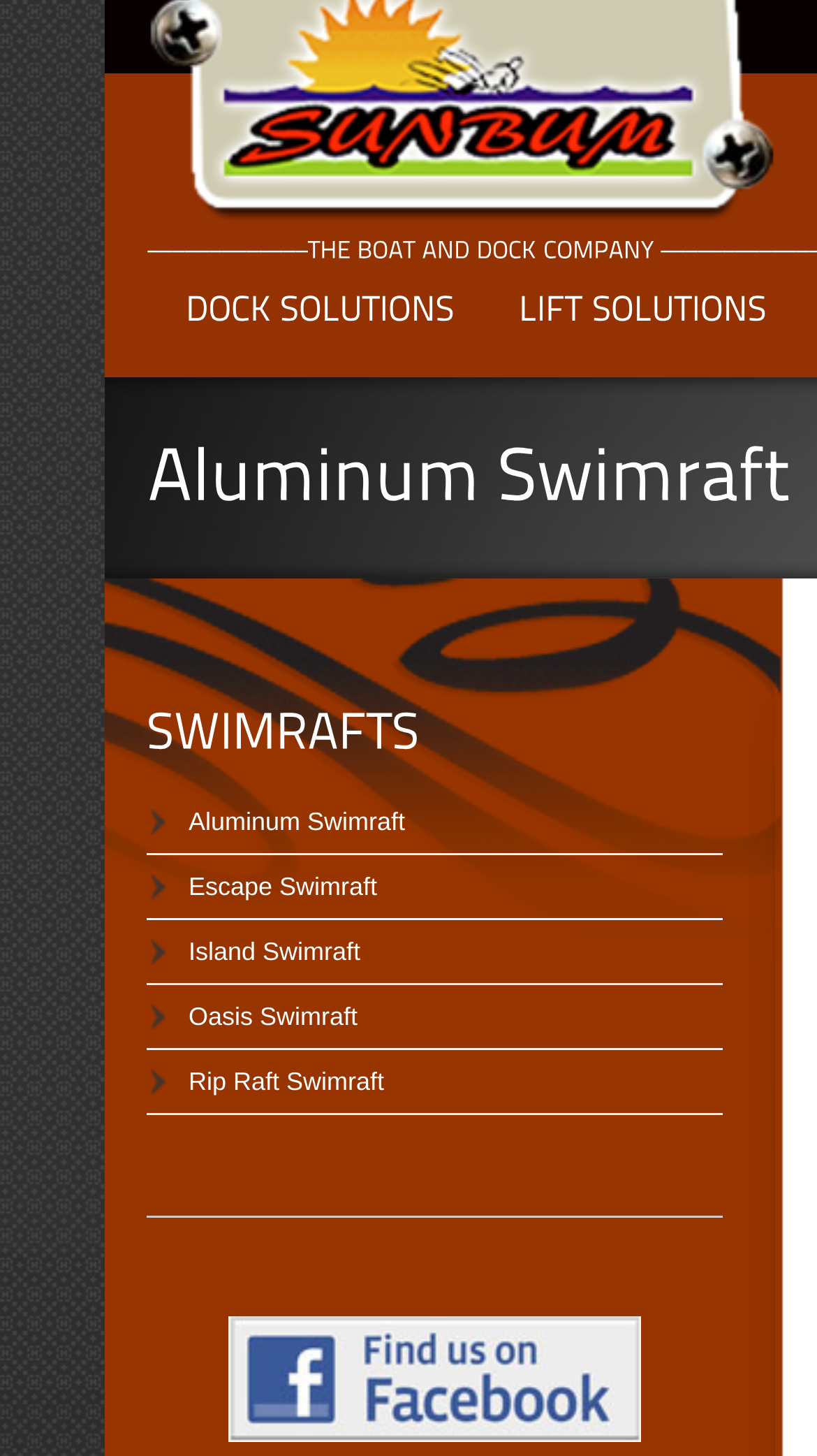Provide a brief response in the form of a single word or phrase:
What is the orientation of the separator?

horizontal